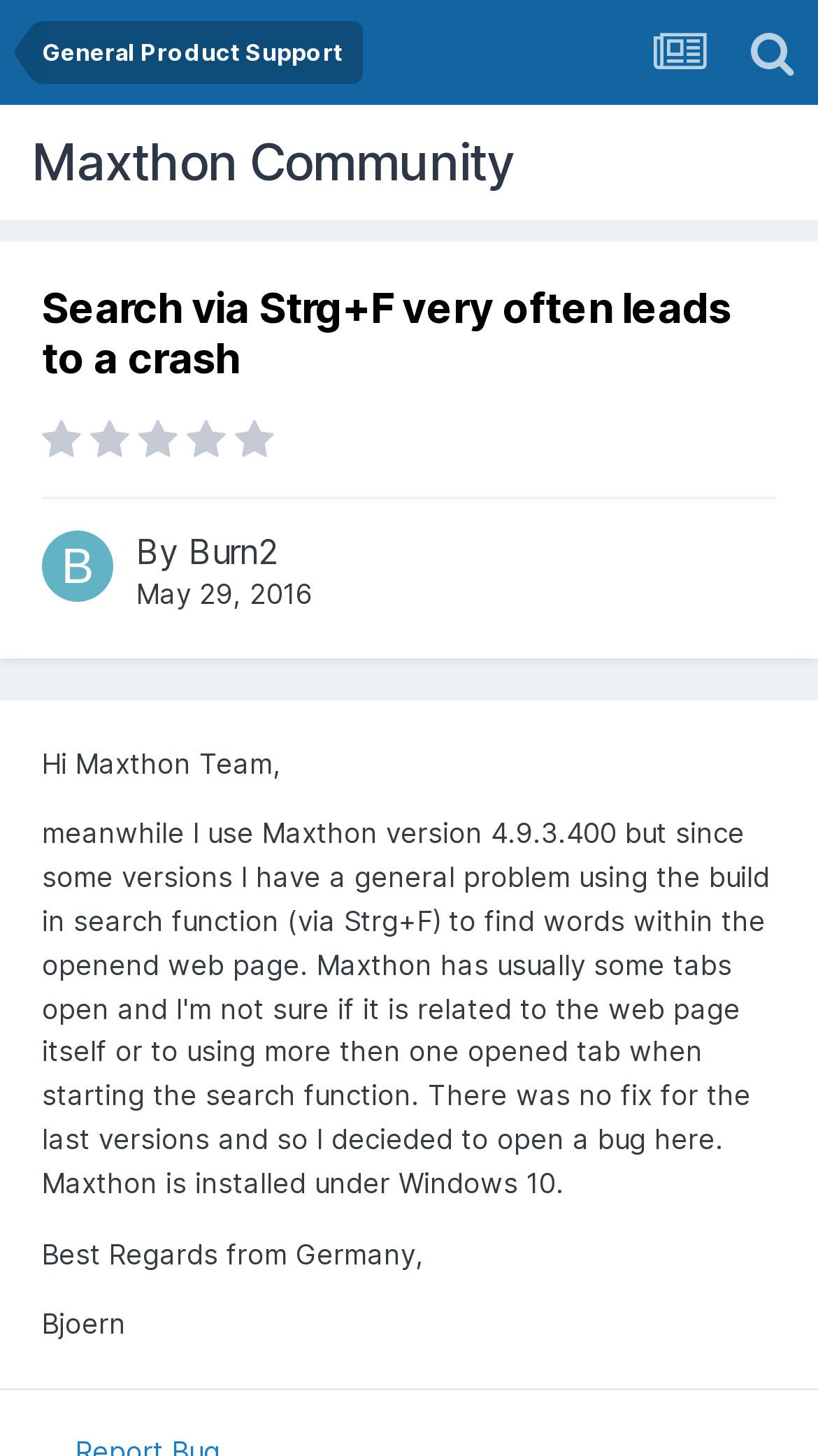What is the date of the first post?
Answer the question with a detailed explanation, including all necessary information.

The date of the first post is June 11, 2016, as indicated by the timestamp '06/11/2016 02:50 PM' next to the link 'Posted June 11, 2016'.